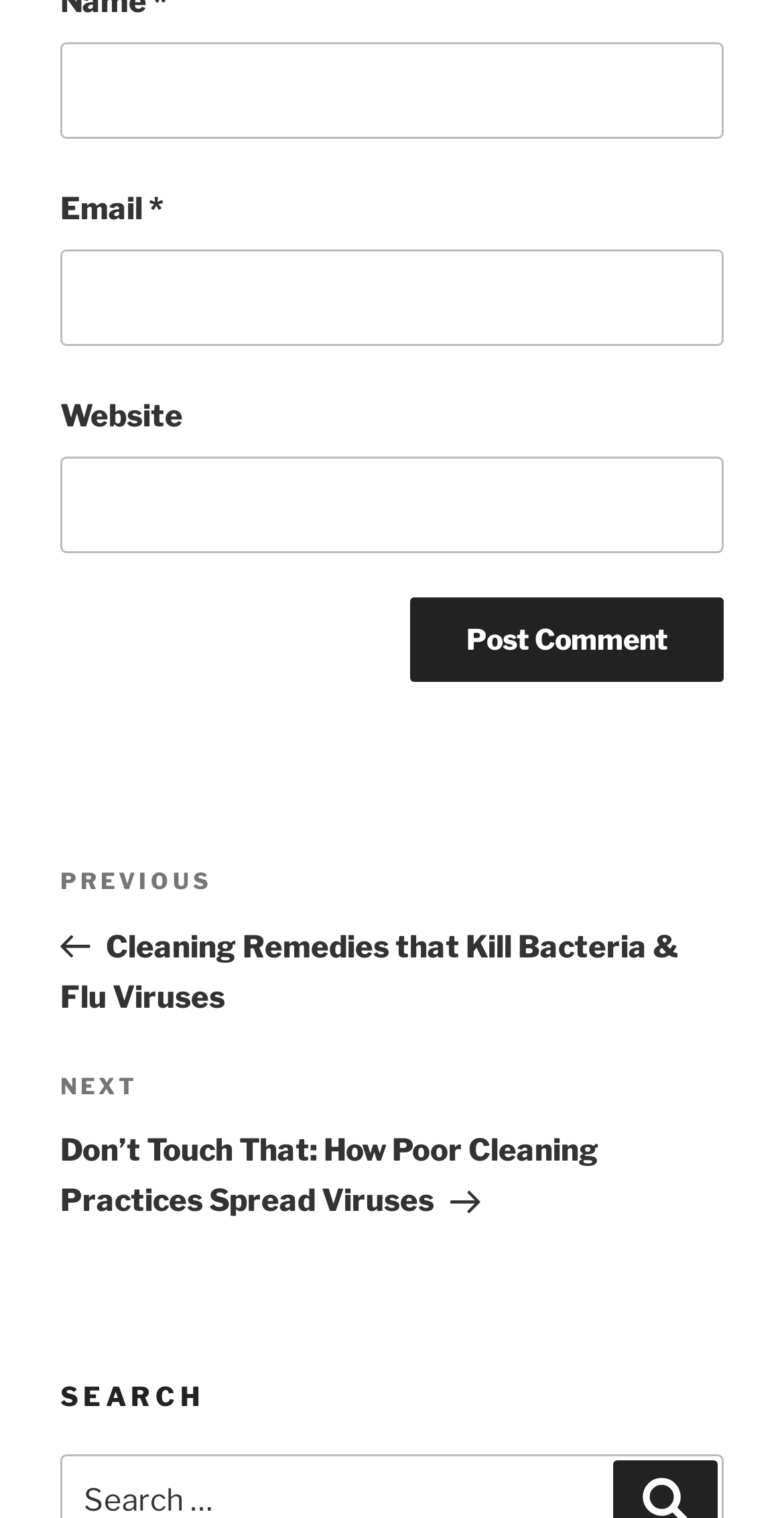Determine the bounding box coordinates for the area that needs to be clicked to fulfill this task: "Click the post comment button". The coordinates must be given as four float numbers between 0 and 1, i.e., [left, top, right, bottom].

[0.523, 0.394, 0.923, 0.45]